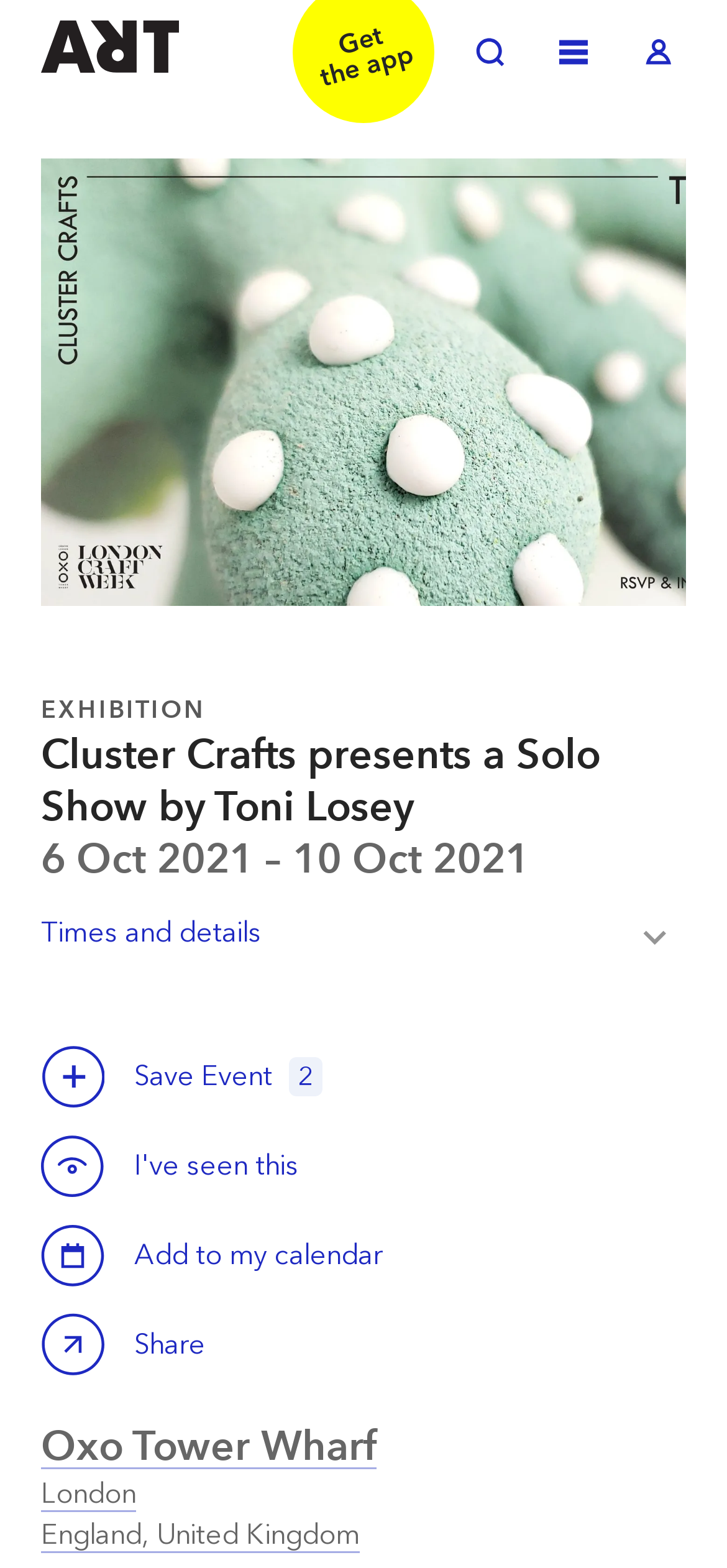Locate the bounding box coordinates of the area to click to fulfill this instruction: "Toggle search". The bounding box should be presented as four float numbers between 0 and 1, in the order [left, top, right, bottom].

[0.636, 0.017, 0.713, 0.052]